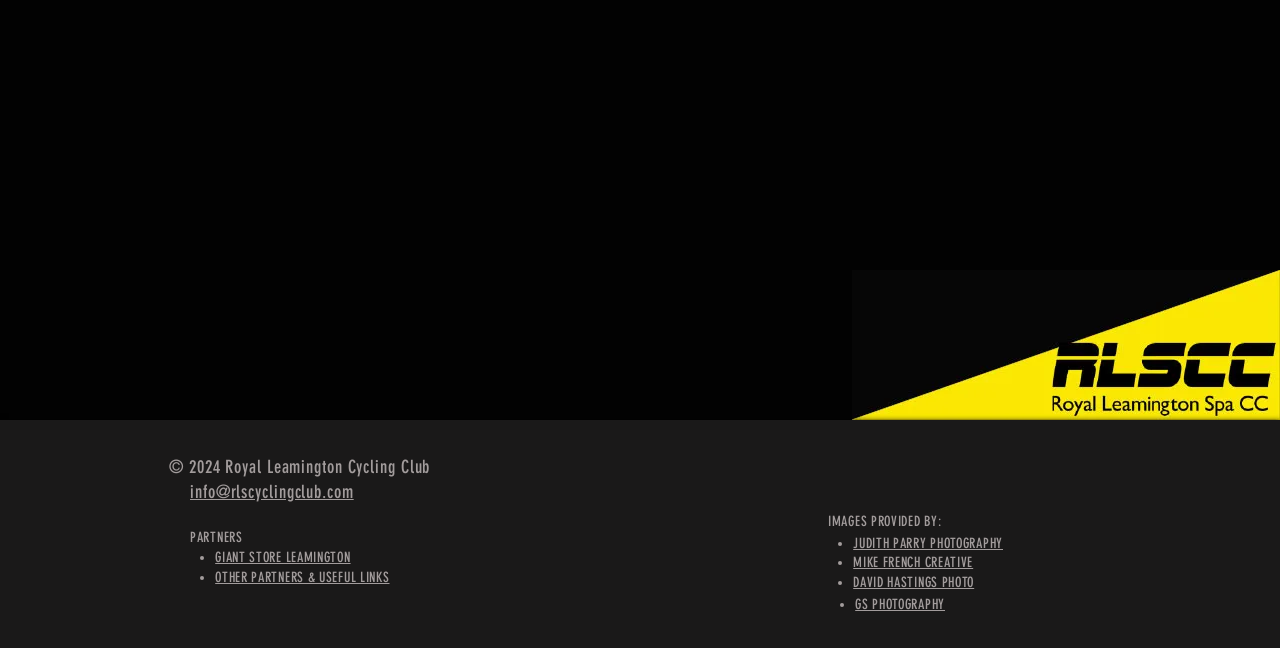Please answer the following question using a single word or phrase: 
What is the email address provided?

info@rlscyclingclub.com